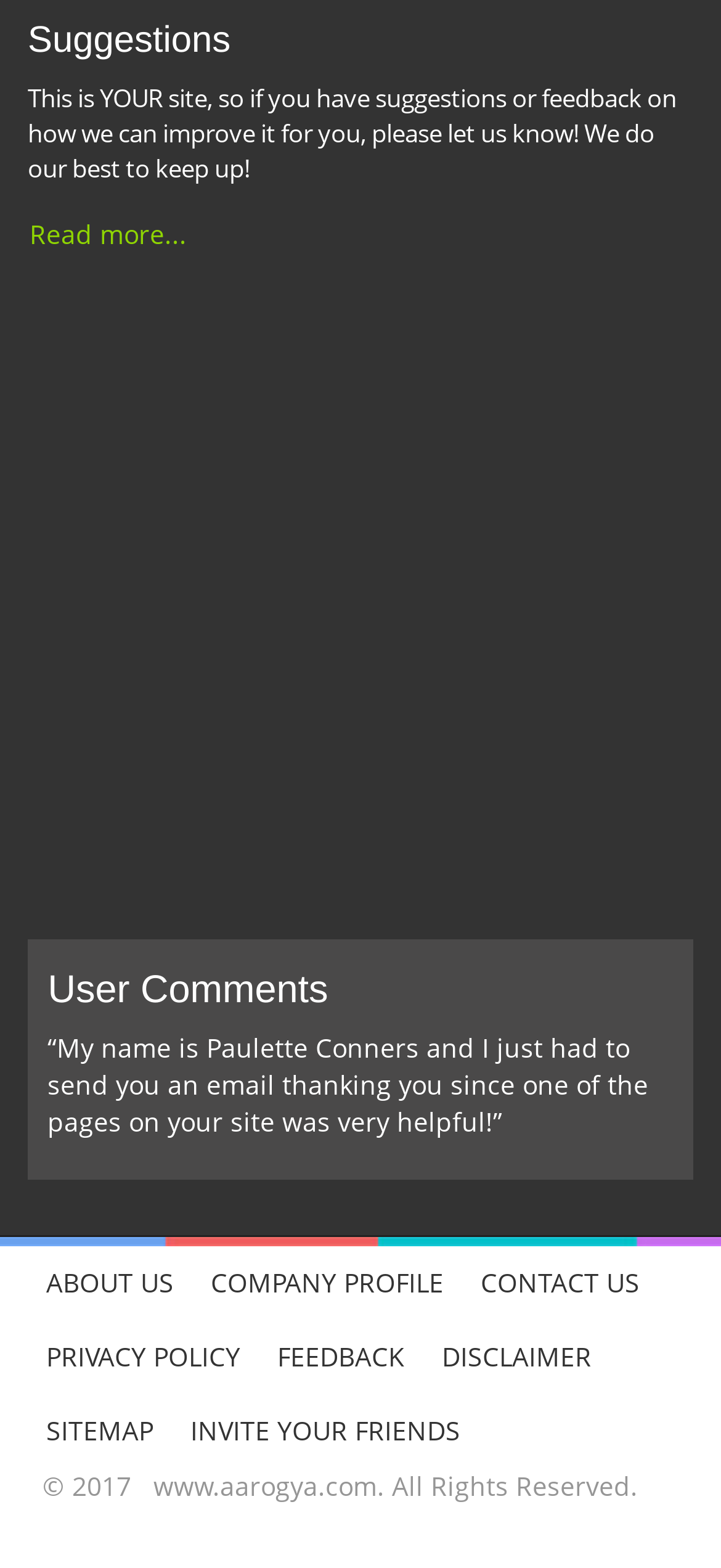How many links are there in the footer section?
Give a one-word or short-phrase answer derived from the screenshot.

12